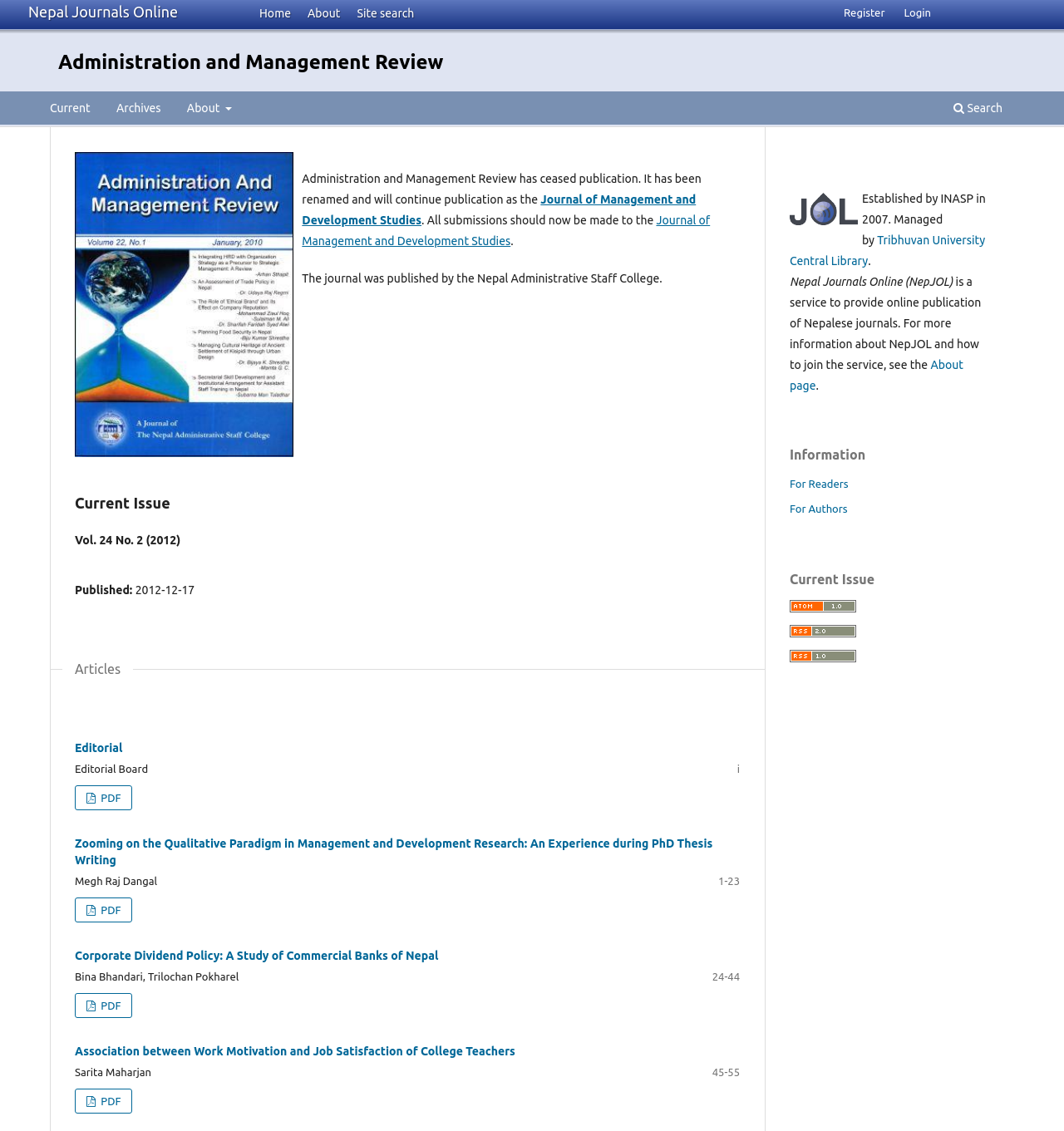What is the publication date of the current issue?
Look at the screenshot and respond with one word or a short phrase.

2012-12-17